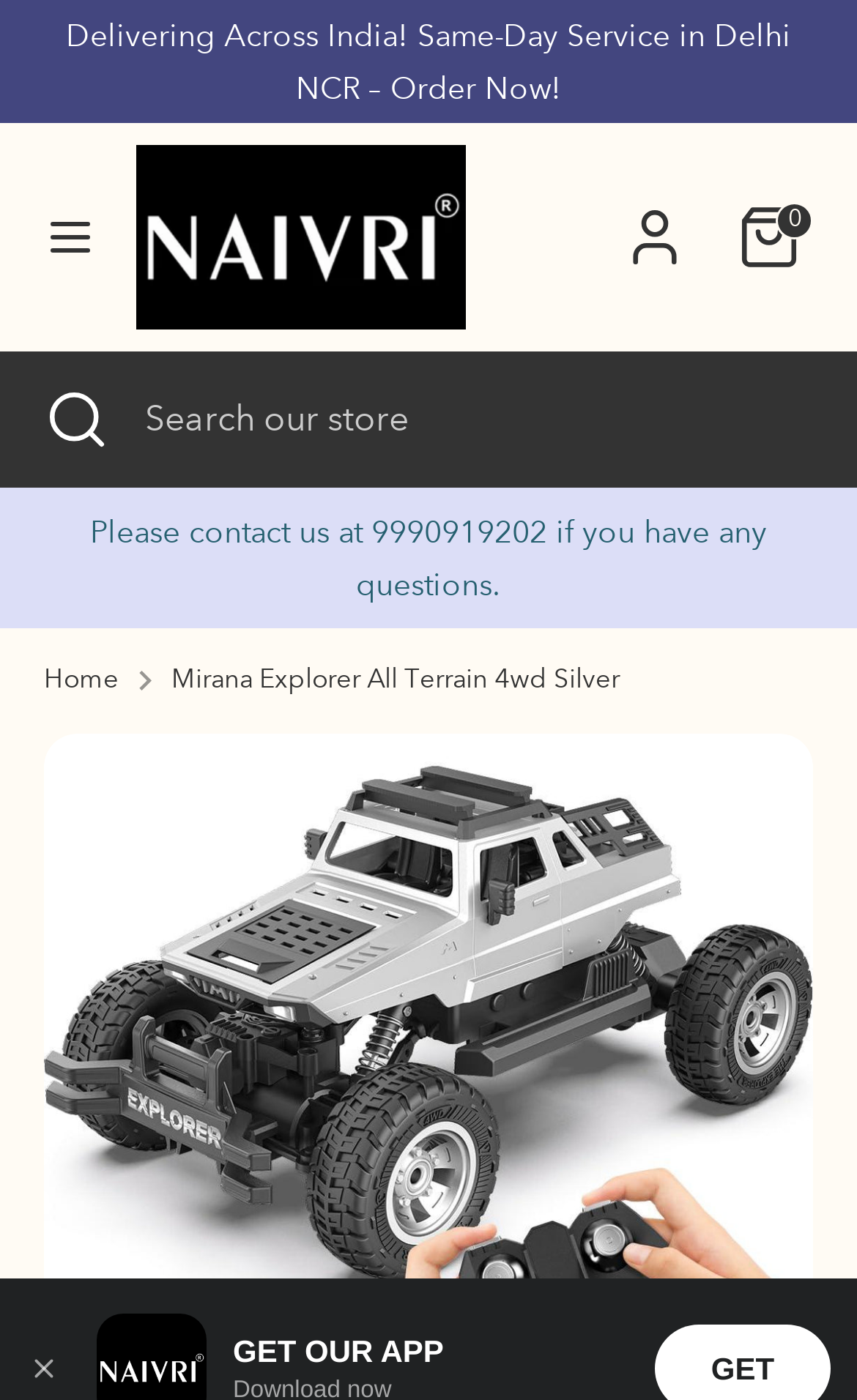Locate and provide the bounding box coordinates for the HTML element that matches this description: "parent_node: Search aria-label="Open Search"".

[0.038, 0.266, 0.131, 0.332]